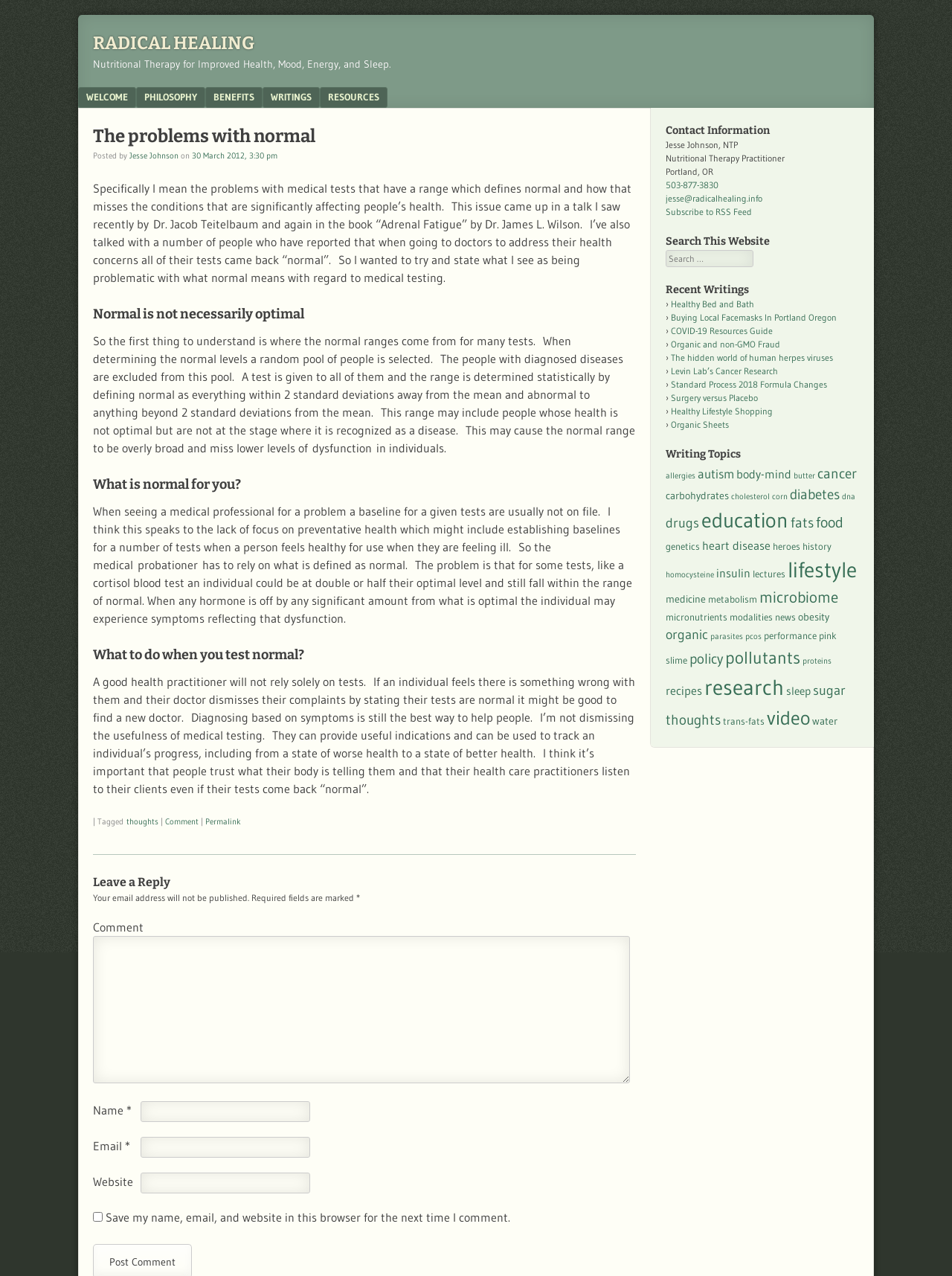Provide a comprehensive description of the webpage.

This webpage is about Radical Healing, a nutritional therapy practice. At the top, there is a heading "RADICAL HEALING" followed by a link to the same title. Below that, there is a heading "Nutritional Therapy for Improved Health, Mood, Energy, and Sleep." 

To the top left, there is a menu with links to "WELCOME", "PHILOSOPHY", "BENEFITS", "WRITINGS", and "RESOURCES". 

The main content of the page is an article titled "The problems with normal". The article discusses the limitations of medical tests in diagnosing health issues, as they often rely on a broad range of "normal" values that may not be optimal for an individual. The article is divided into sections, including "Normal is not necessarily optimal", "What is normal for you?", and "What to do when you test normal?". 

Below the article, there is a section for leaving a reply, with fields for name, email, website, and a comment box. 

To the right of the main content, there is a complementary section with several headings, including "Contact Information", "Search This Website", "Recent Writings", and "Writing Topics". The "Contact Information" section lists the practitioner's name, title, location, phone number, and email address. The "Search This Website" section has a search box. The "Recent Writings" section lists several links to recent articles, and the "Writing Topics" section lists links to various topics, such as allergies, autism, and cancer, with the number of related articles in parentheses.